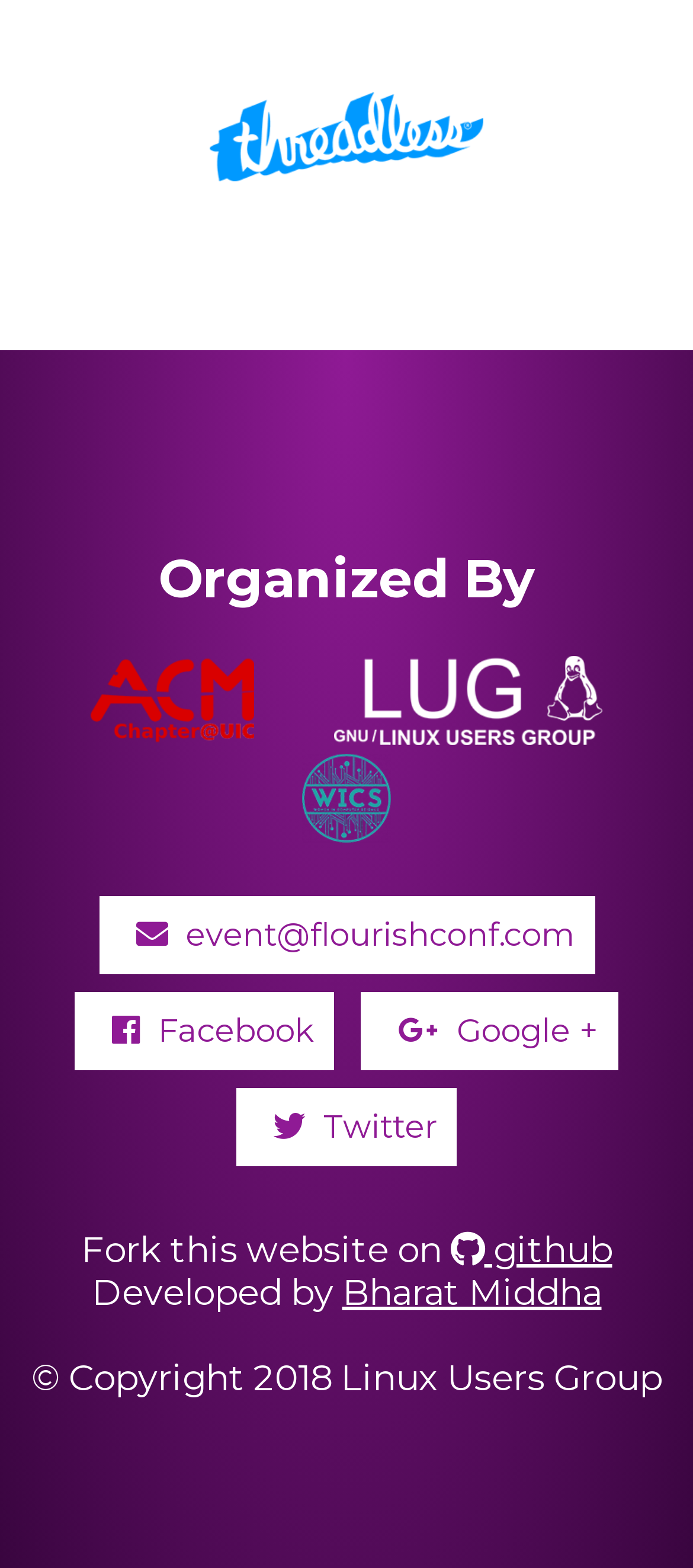Please provide a brief answer to the following inquiry using a single word or phrase:
How many organizations are listed under 'Organized By'?

3